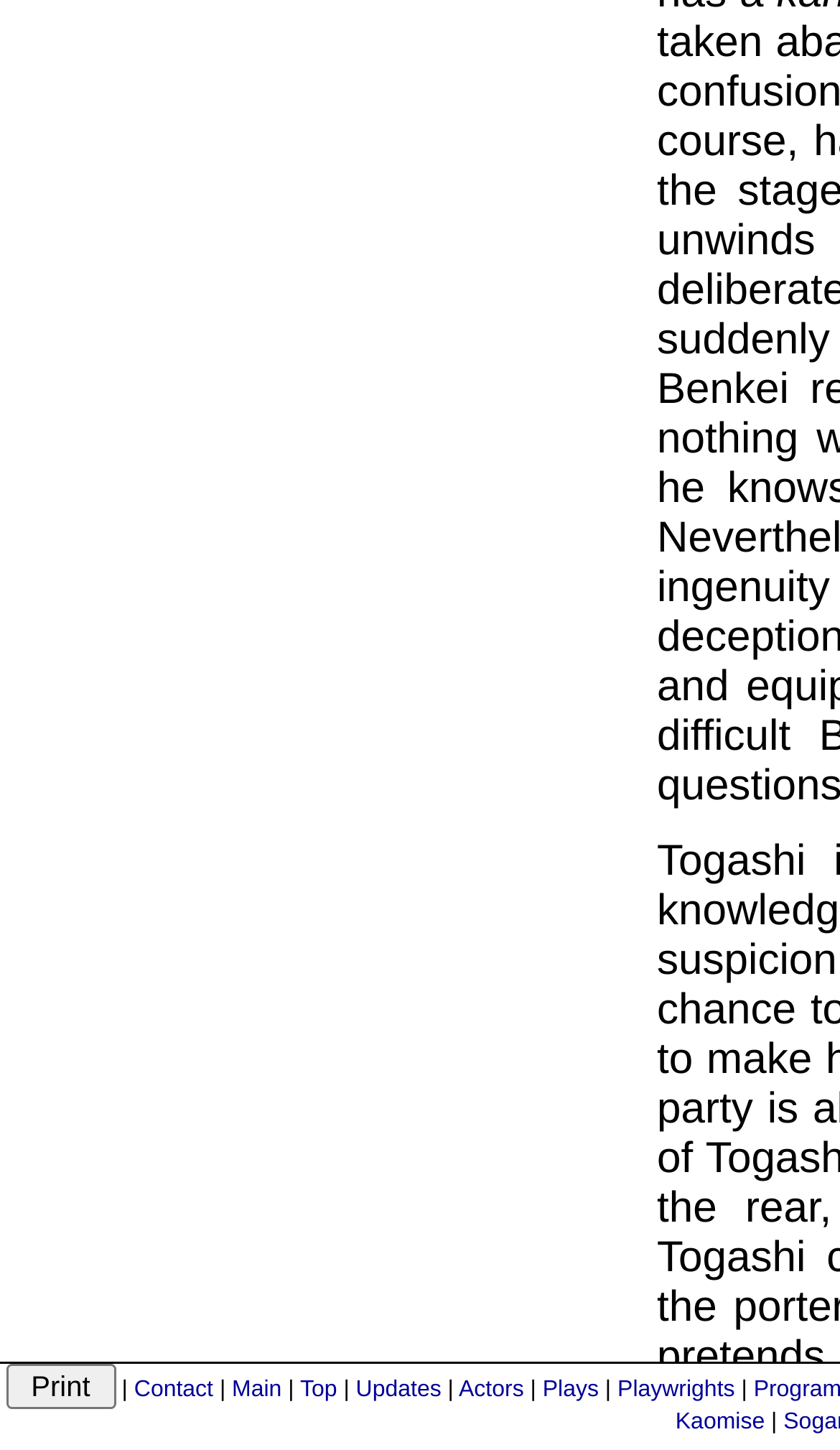What is the last link on the top-right corner?
Respond to the question with a single word or phrase according to the image.

Playwrights